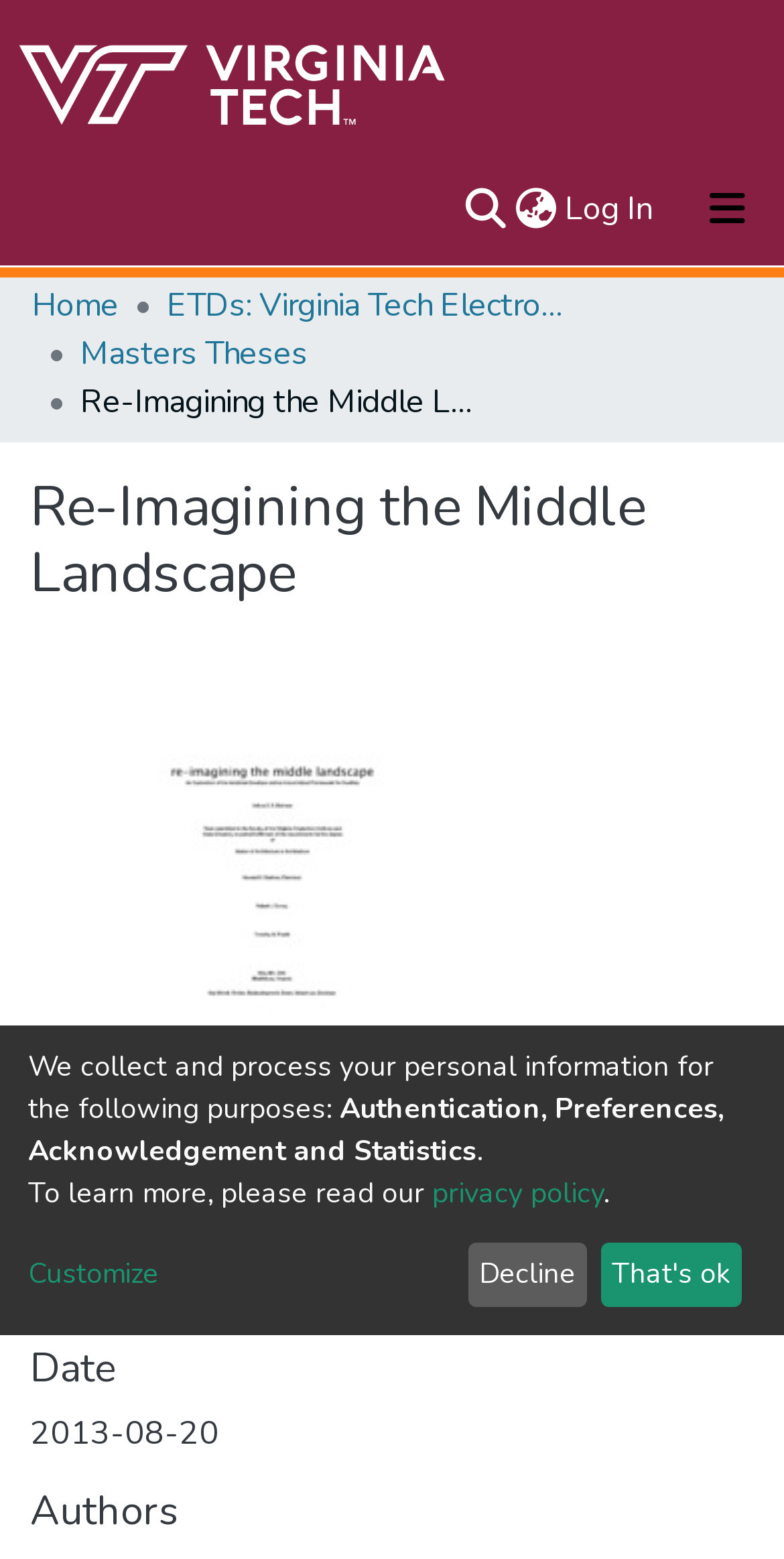Answer briefly with one word or phrase:
What is the name of the thesis?

Re-Imagining the Middle Landscape